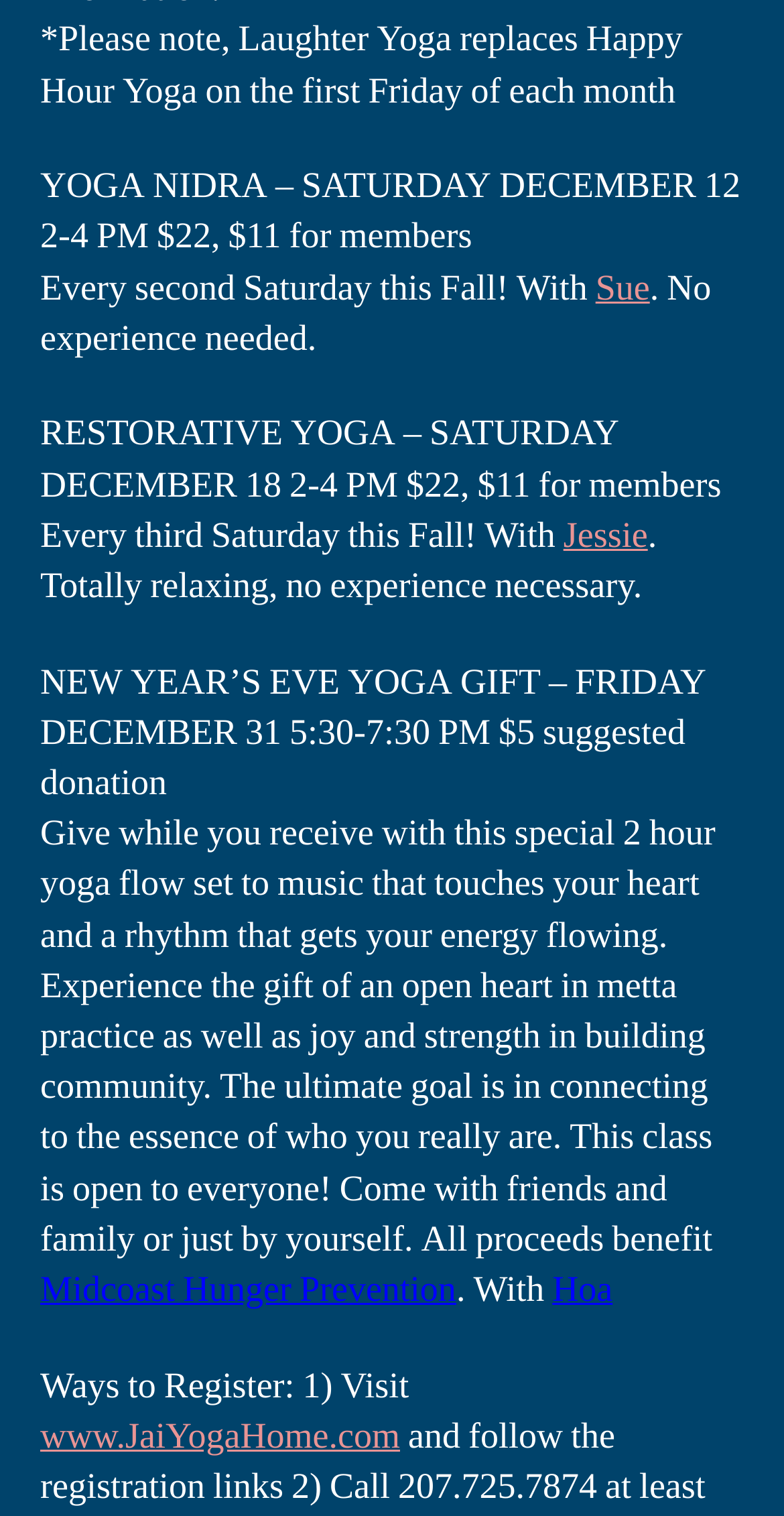Find the bounding box coordinates for the UI element that matches this description: "www.JaiYogaHome.com".

[0.051, 0.932, 0.51, 0.963]